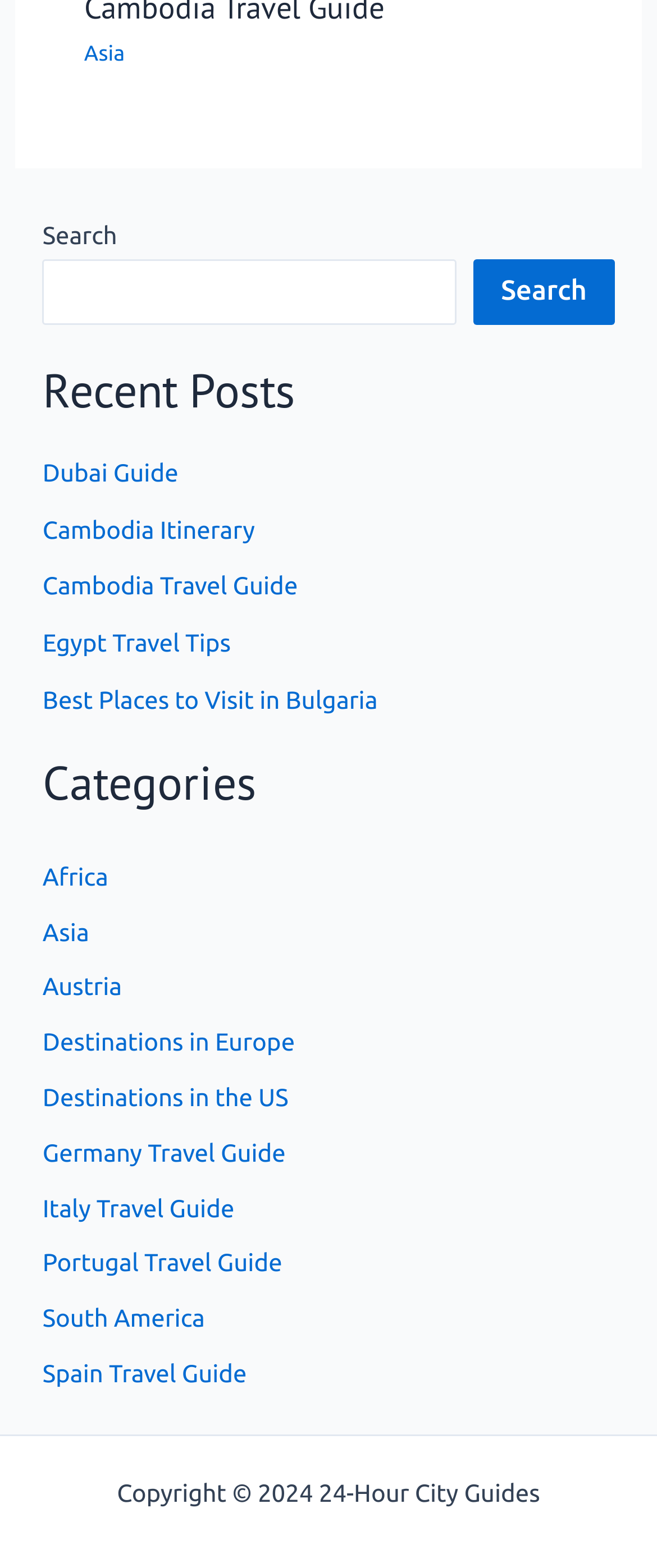Please determine the bounding box coordinates of the element to click on in order to accomplish the following task: "Search for a travel guide". Ensure the coordinates are four float numbers ranging from 0 to 1, i.e., [left, top, right, bottom].

[0.065, 0.165, 0.695, 0.208]